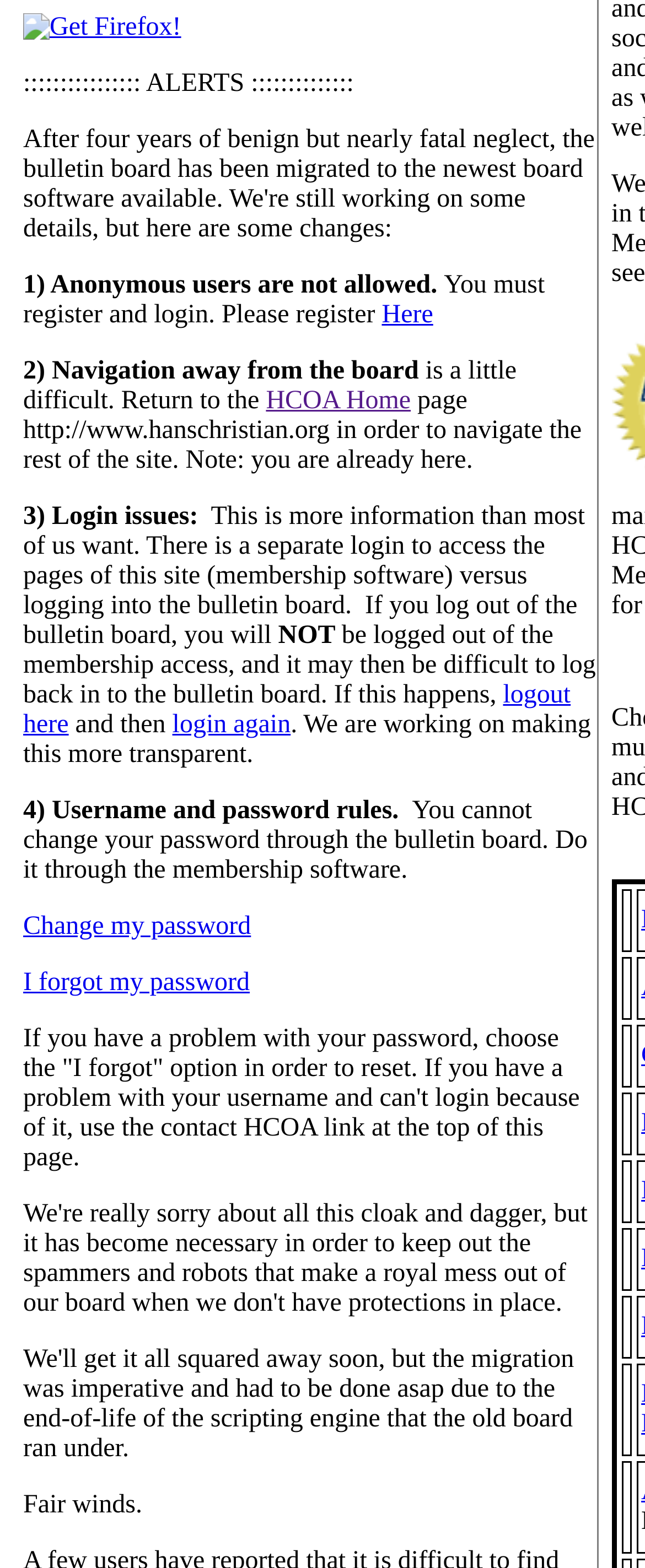Bounding box coordinates are given in the format (top-left x, top-left y, bottom-right x, bottom-right y). All values should be floating point numbers between 0 and 1. Provide the bounding box coordinate for the UI element described as: Flammable Safety Cabinets

None